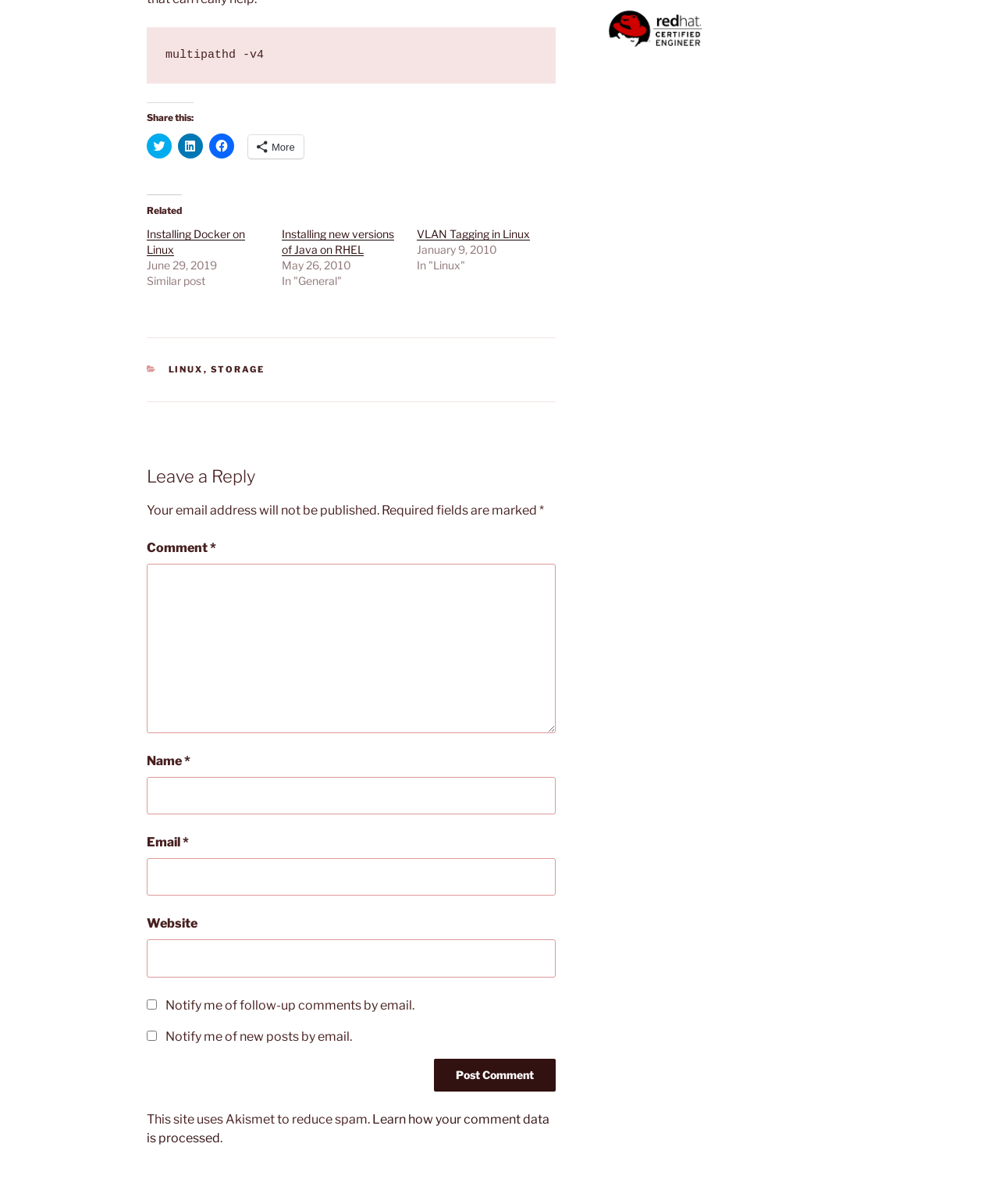Pinpoint the bounding box coordinates of the area that must be clicked to complete this instruction: "Learn how your comment data is processed".

[0.147, 0.923, 0.55, 0.951]